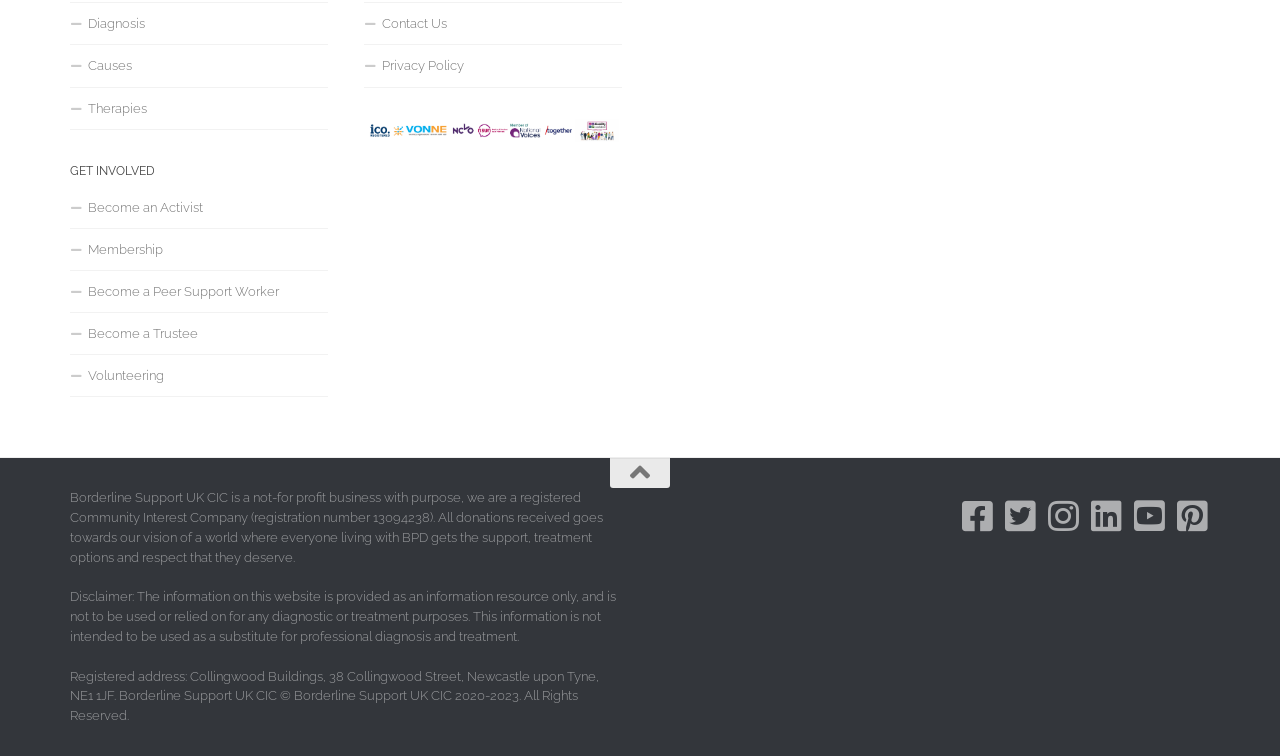What is the address of Borderline Support UK CIC?
Using the image as a reference, deliver a detailed and thorough answer to the question.

The address of Borderline Support UK CIC is mentioned in the StaticText element as 'Registered address: Collingwood Buildings, 38 Collingwood Street, Newcastle upon Tyne, NE1 1JF'.